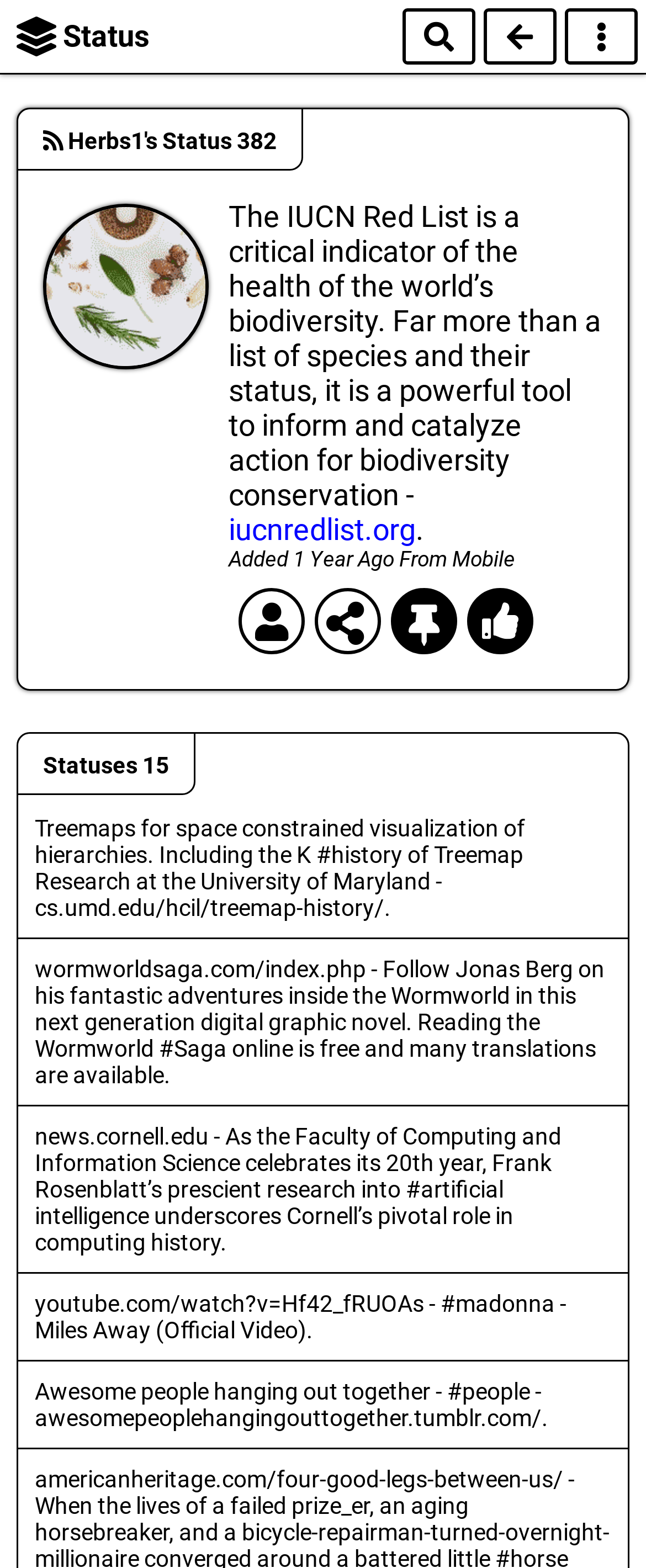Find and specify the bounding box coordinates that correspond to the clickable region for the instruction: "Read the Wormworld Saga online".

[0.054, 0.61, 0.936, 0.694]